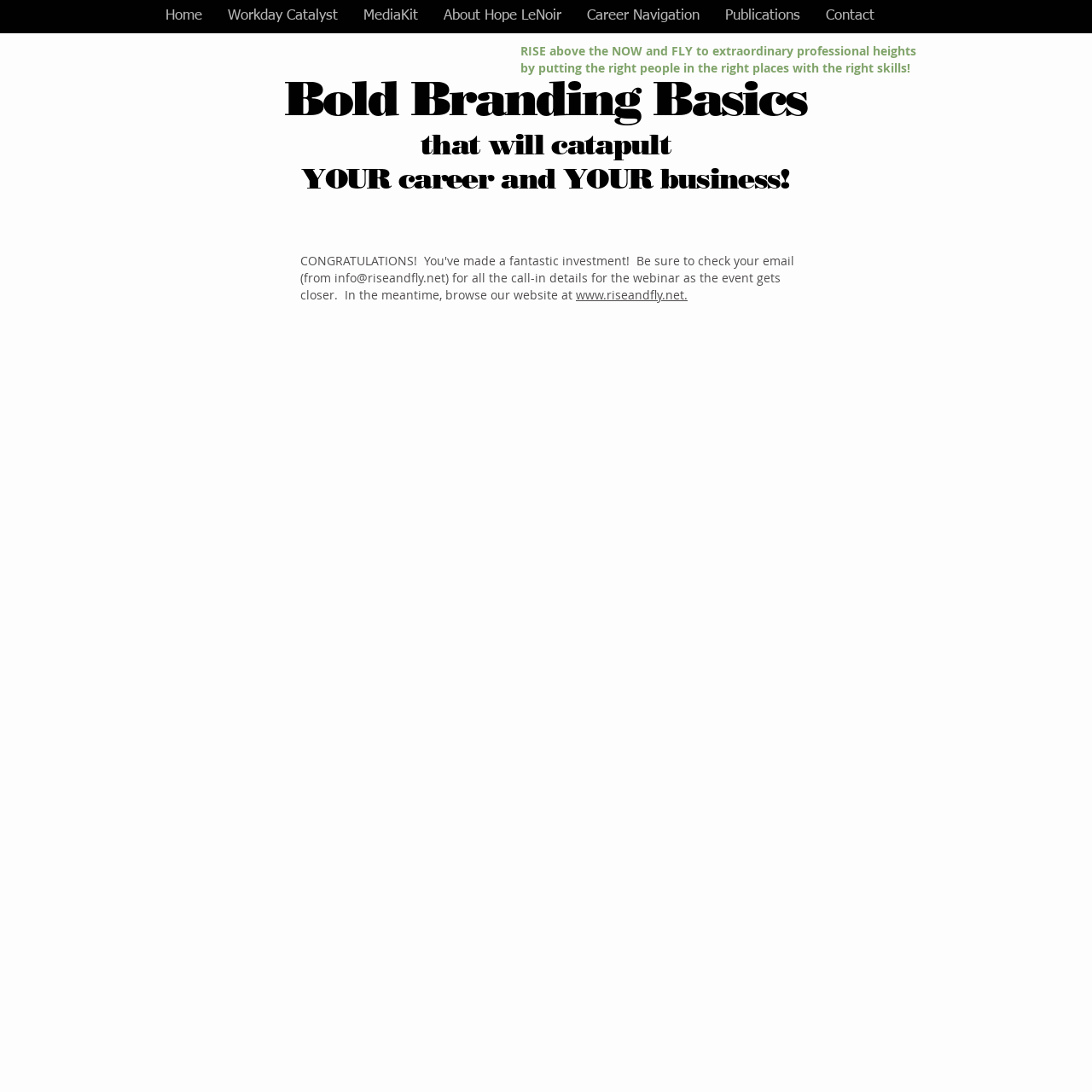Can you find the bounding box coordinates for the UI element given this description: "info@riseandfly.net"? Provide the coordinates as four float numbers between 0 and 1: [left, top, right, bottom].

[0.306, 0.247, 0.408, 0.262]